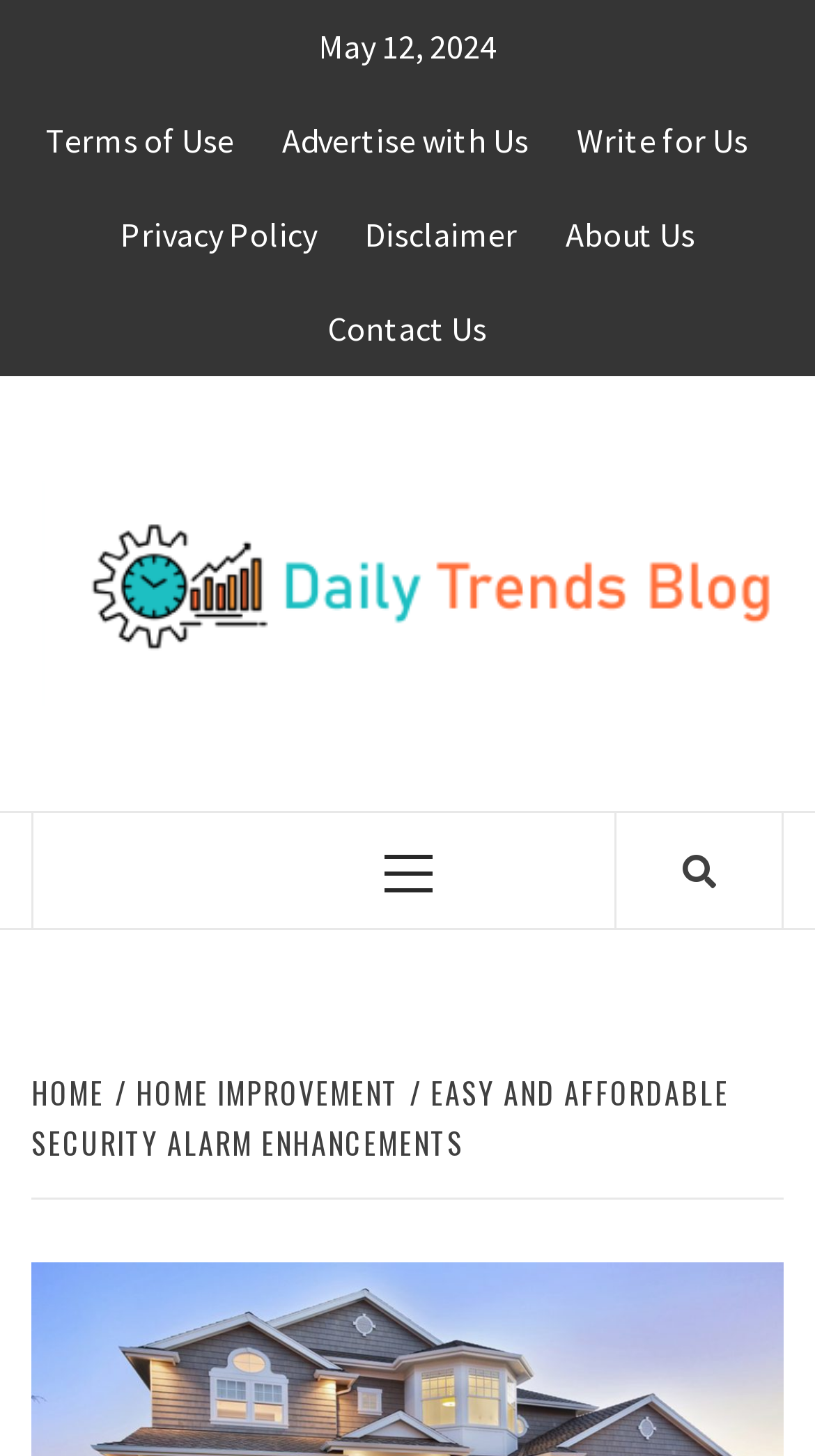Indicate the bounding box coordinates of the element that needs to be clicked to satisfy the following instruction: "Open the Menu". The coordinates should be four float numbers between 0 and 1, i.e., [left, top, right, bottom].

None